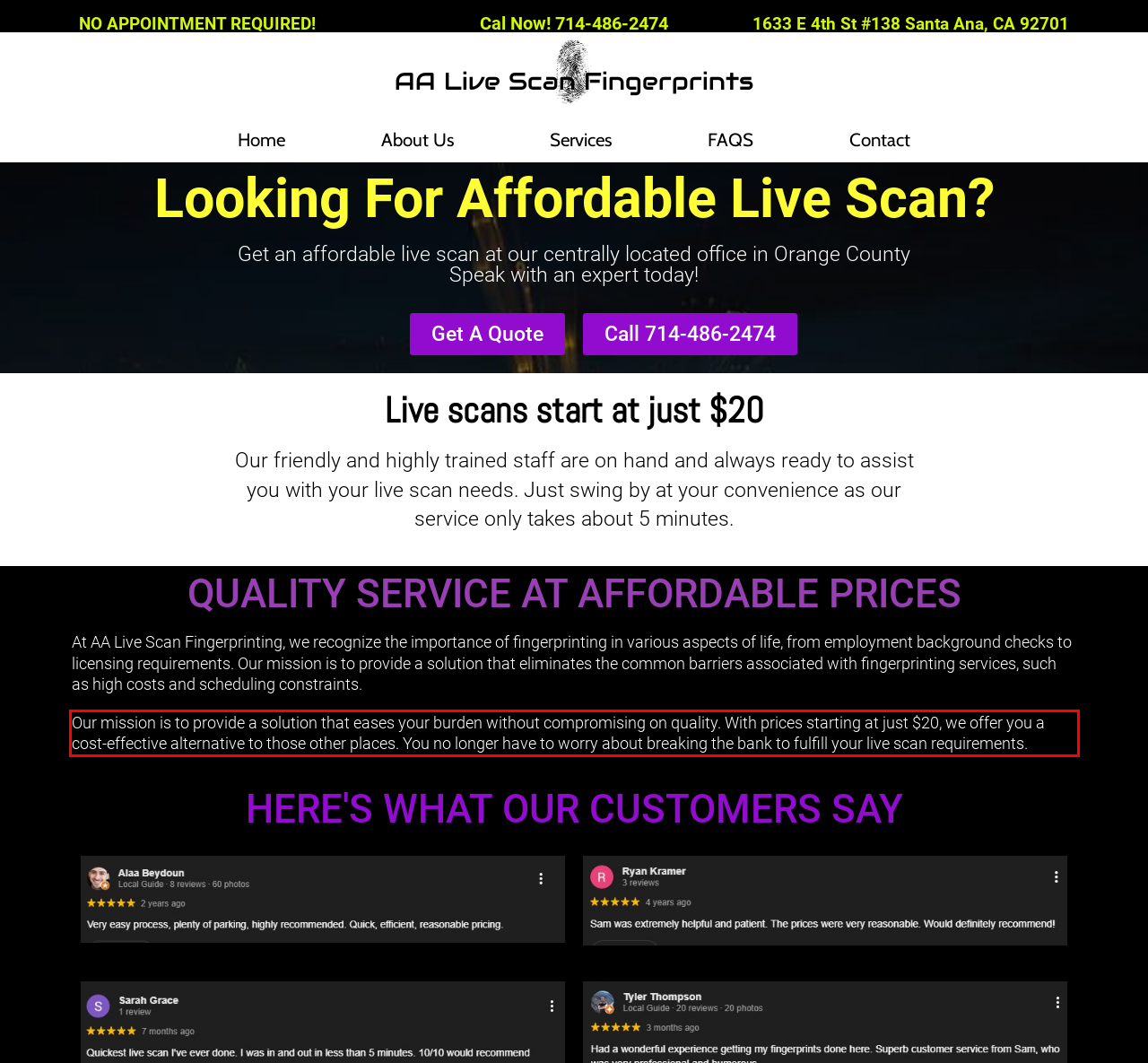Please perform OCR on the text within the red rectangle in the webpage screenshot and return the text content.

Our mission is to provide a solution that eases your burden without compromising on quality. With prices starting at just $20, we offer you a cost-effective alternative to those other places. You no longer have to worry about breaking the bank to fulfill your live scan requirements.